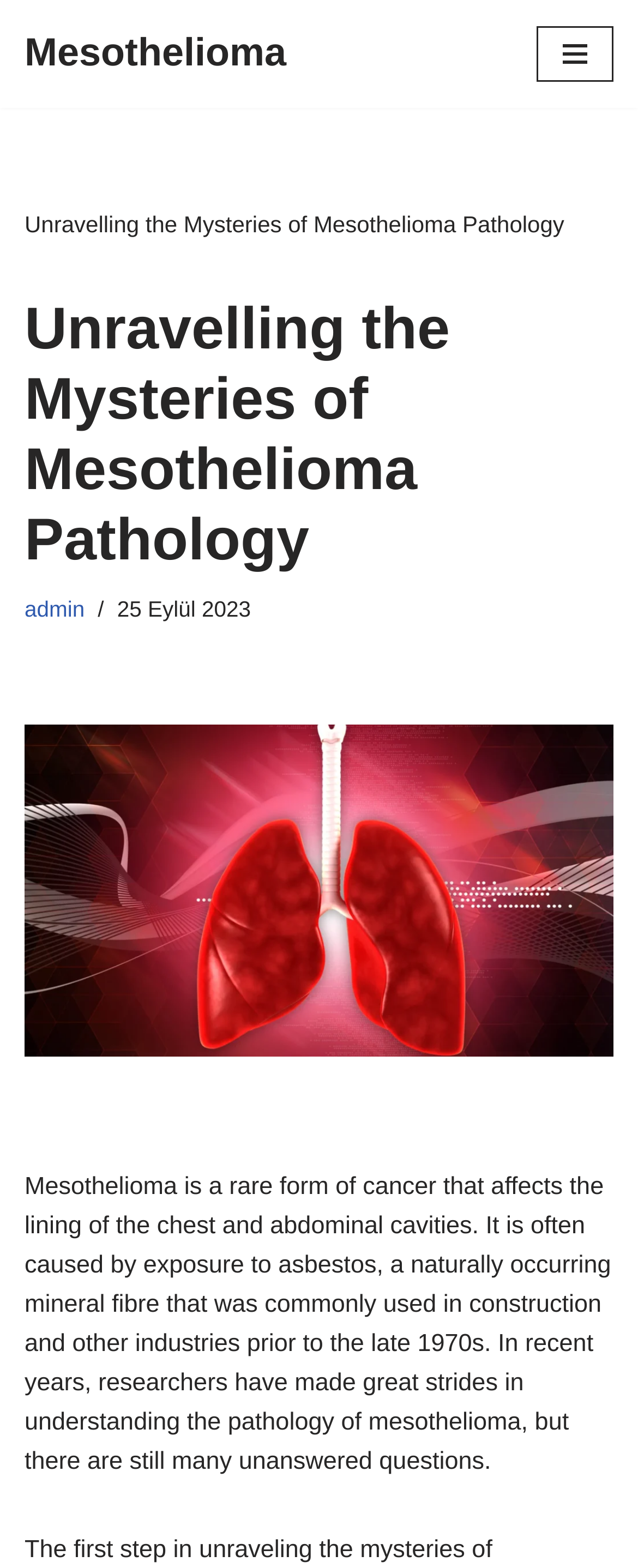Locate the bounding box of the UI element with the following description: "0 Comments".

None